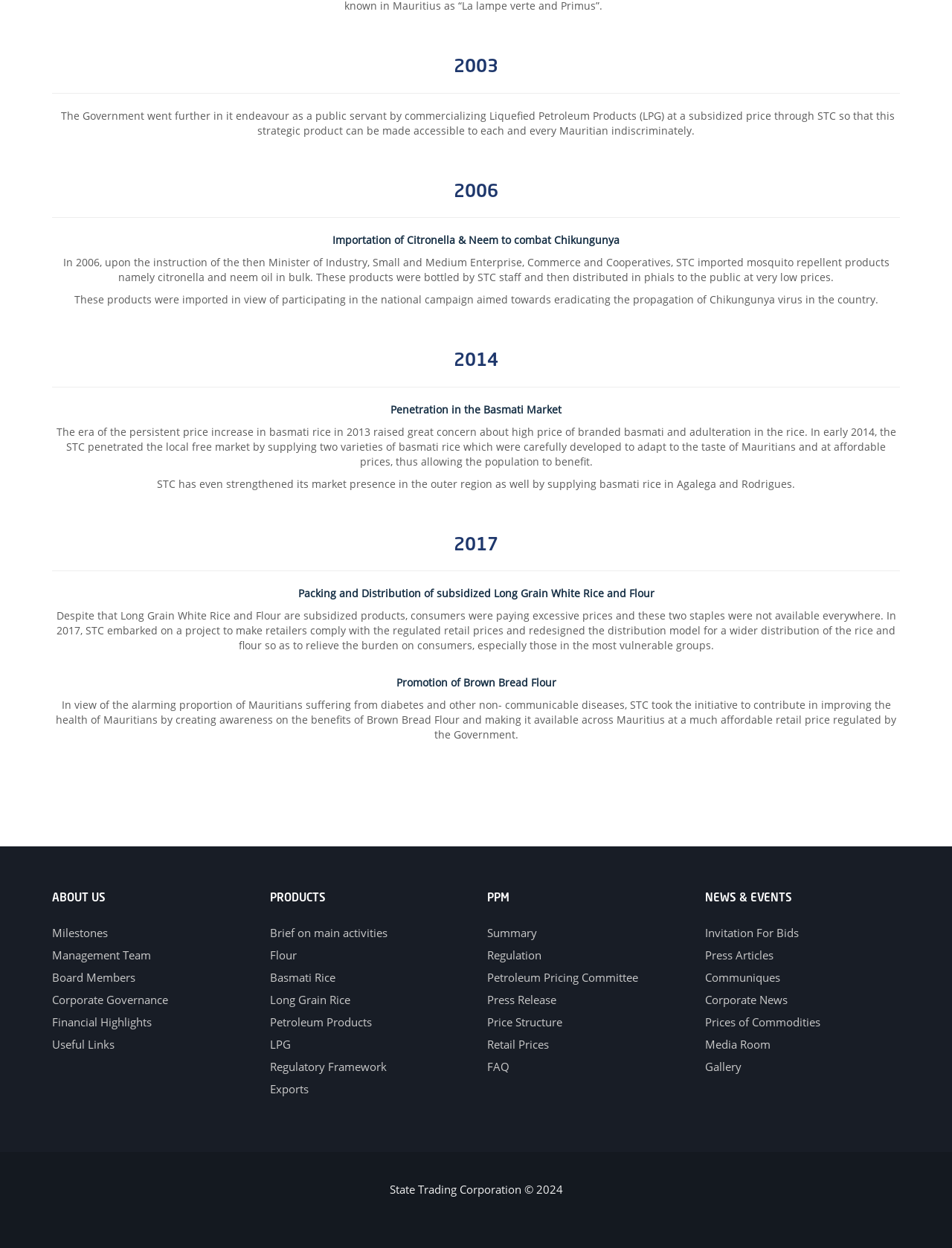Kindly determine the bounding box coordinates of the area that needs to be clicked to fulfill this instruction: "Check 'Retail Prices'".

[0.512, 0.831, 0.577, 0.843]